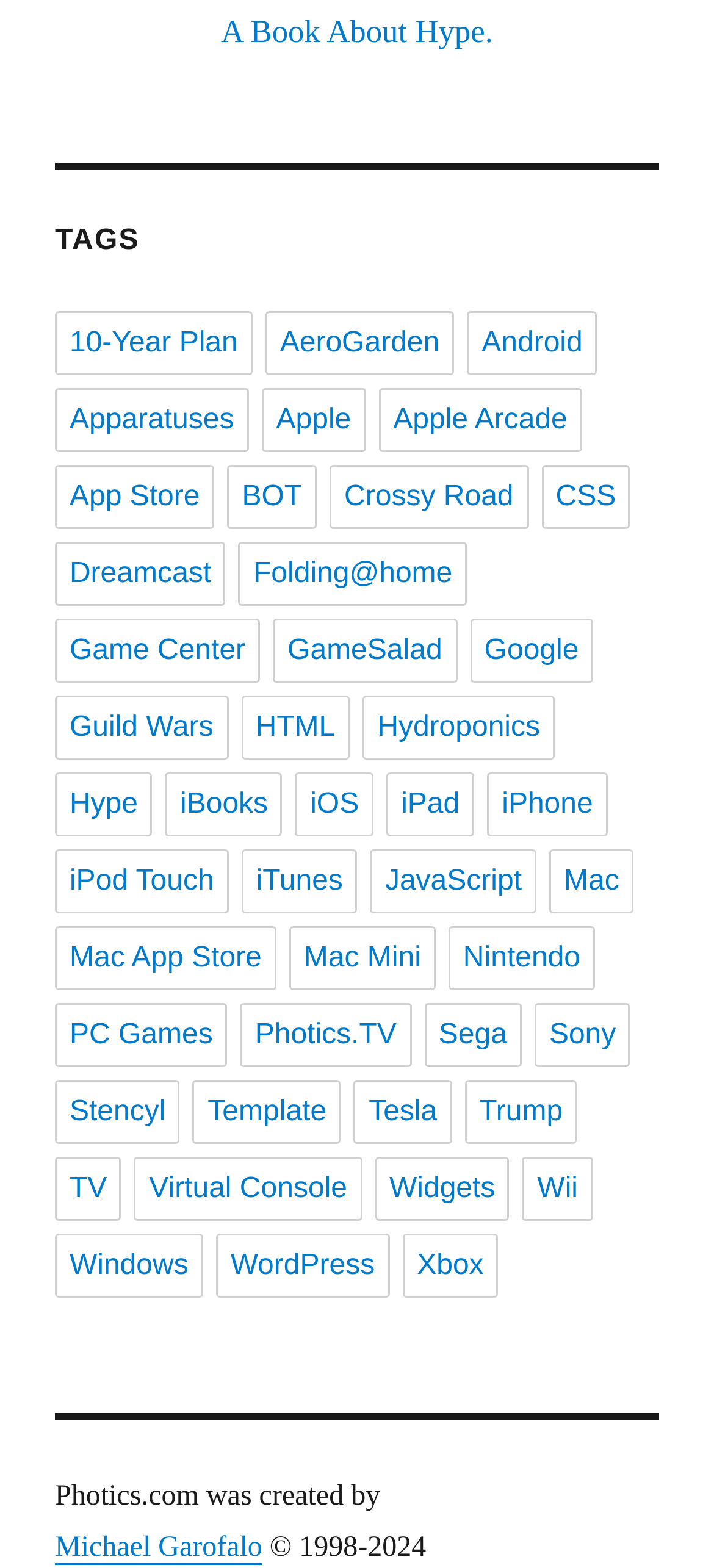Please identify the bounding box coordinates of the area that needs to be clicked to follow this instruction: "Learn more about 'Hydroponics'".

[0.508, 0.444, 0.777, 0.485]